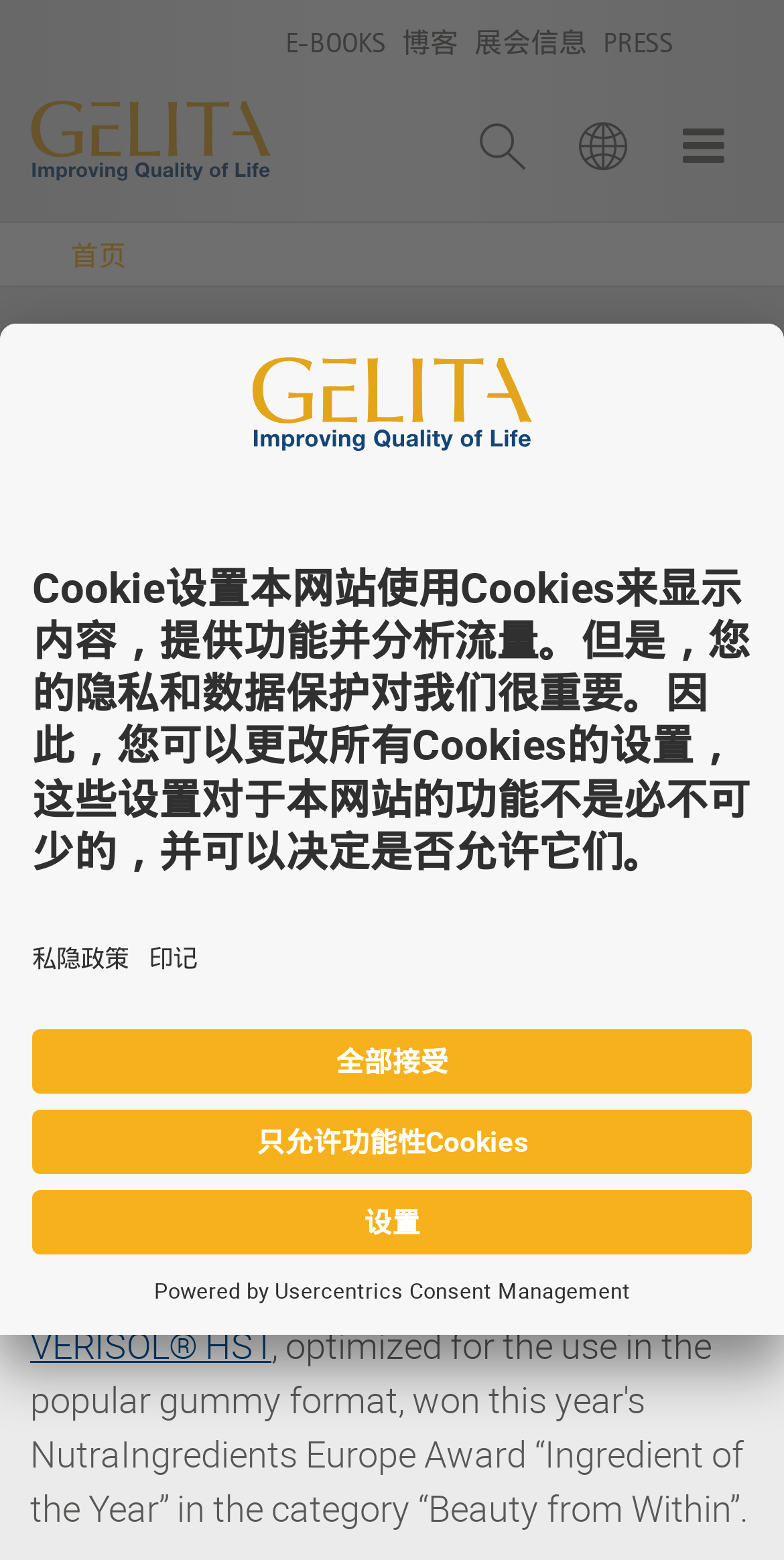Please locate the bounding box coordinates of the element that needs to be clicked to achieve the following instruction: "Click the link to VERISOL HST". The coordinates should be four float numbers between 0 and 1, i.e., [left, top, right, bottom].

[0.038, 0.846, 0.346, 0.877]